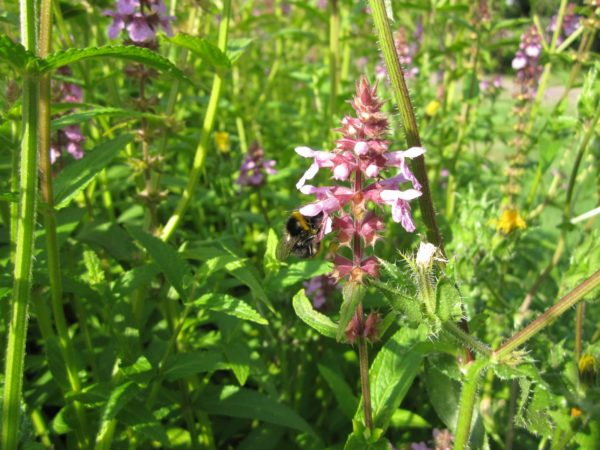Can you give a detailed response to the following question using the information from the image? What type of environment does the plant thrive in?

The caption states that the plant thrives in moist environments, which is the answer to this question. This information is provided to describe the ideal conditions for the plant's growth.